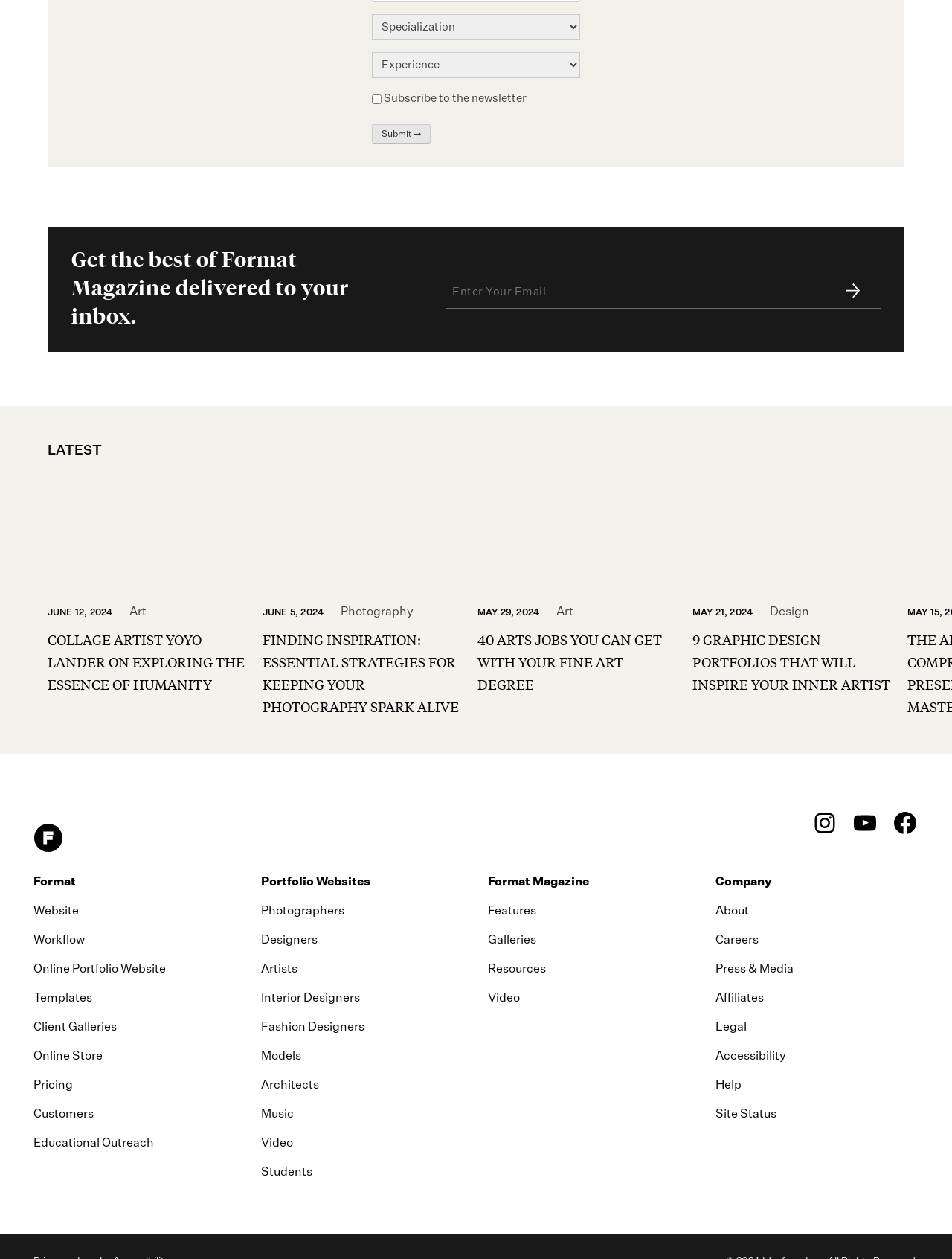What is the purpose of the 'Subscribe to the newsletter' checkbox?
Based on the visual, give a brief answer using one word or a short phrase.

To receive newsletter